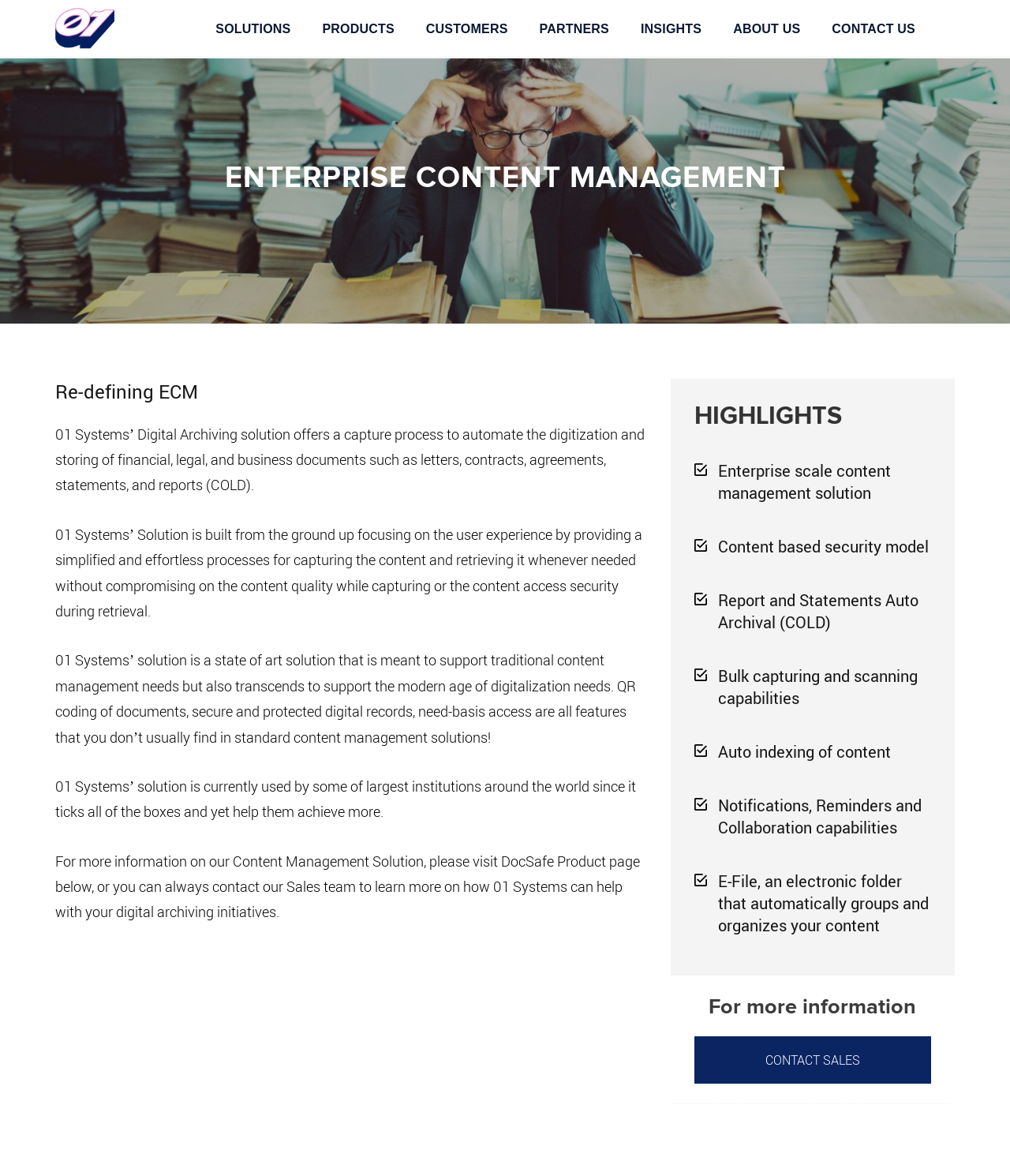Based on what you see in the screenshot, provide a thorough answer to this question: What is the purpose of the E-File feature?

The purpose of the E-File feature is mentioned in the 'HIGHLIGHTS' section, where it says 'E-File, an electronic folder that automatically groups and organizes your content'. This suggests that E-File is a feature that helps to automatically categorize and structure content.